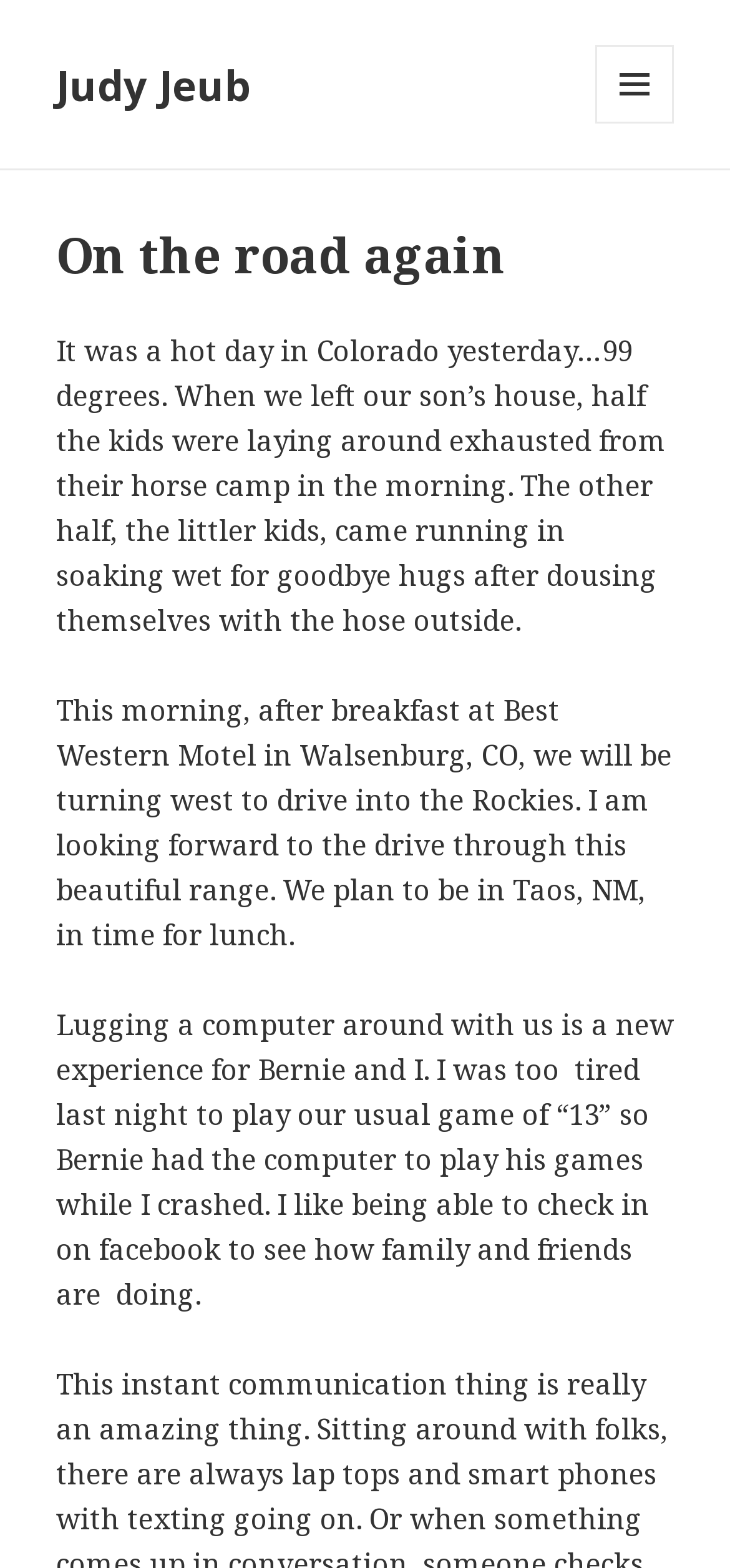Respond to the following question using a concise word or phrase: 
What was the temperature in Colorado yesterday?

99 degrees